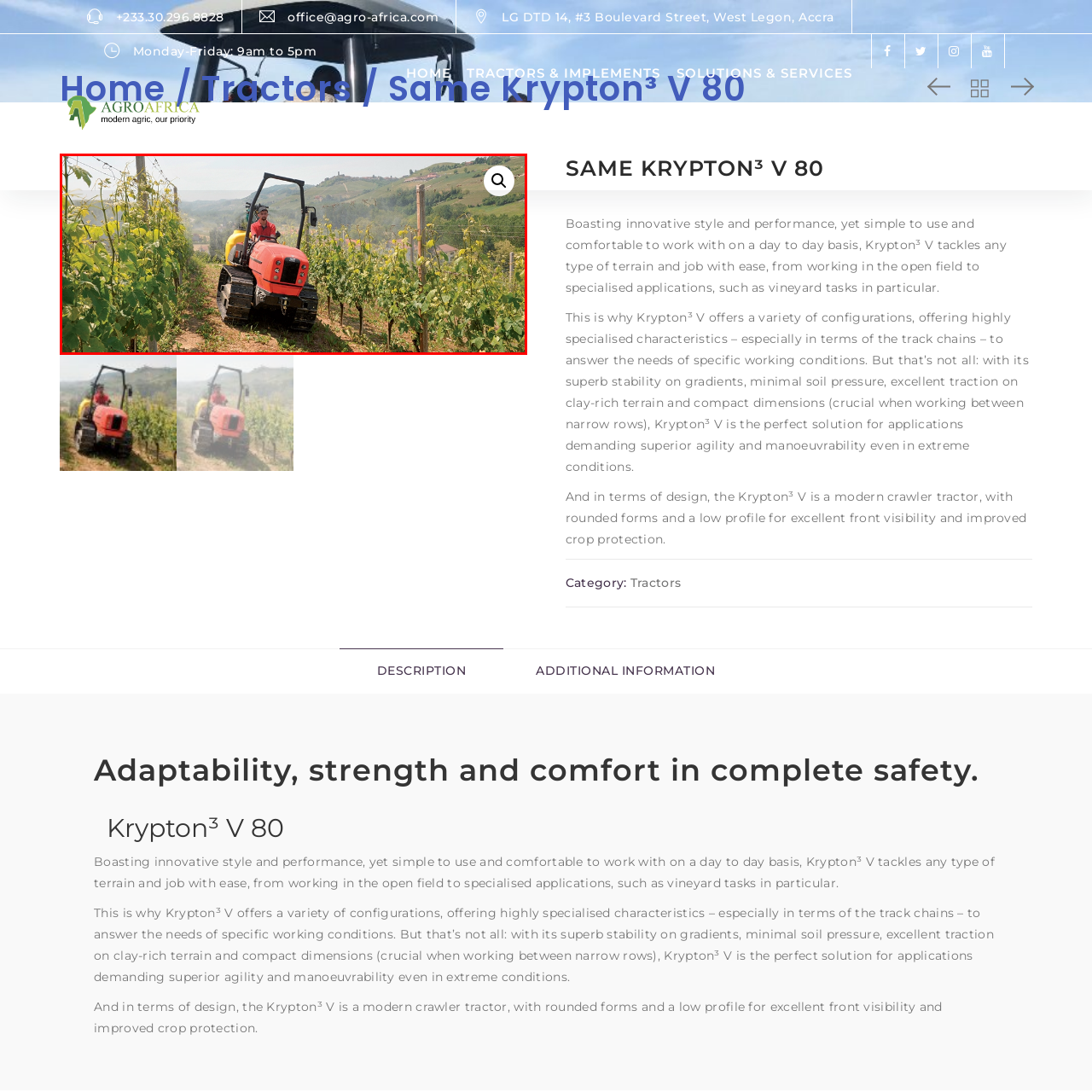Identify the content inside the red box and answer the question using a brief word or phrase: What is the purpose of the tractor's tracks?

optimal stability and minimal soil pressure